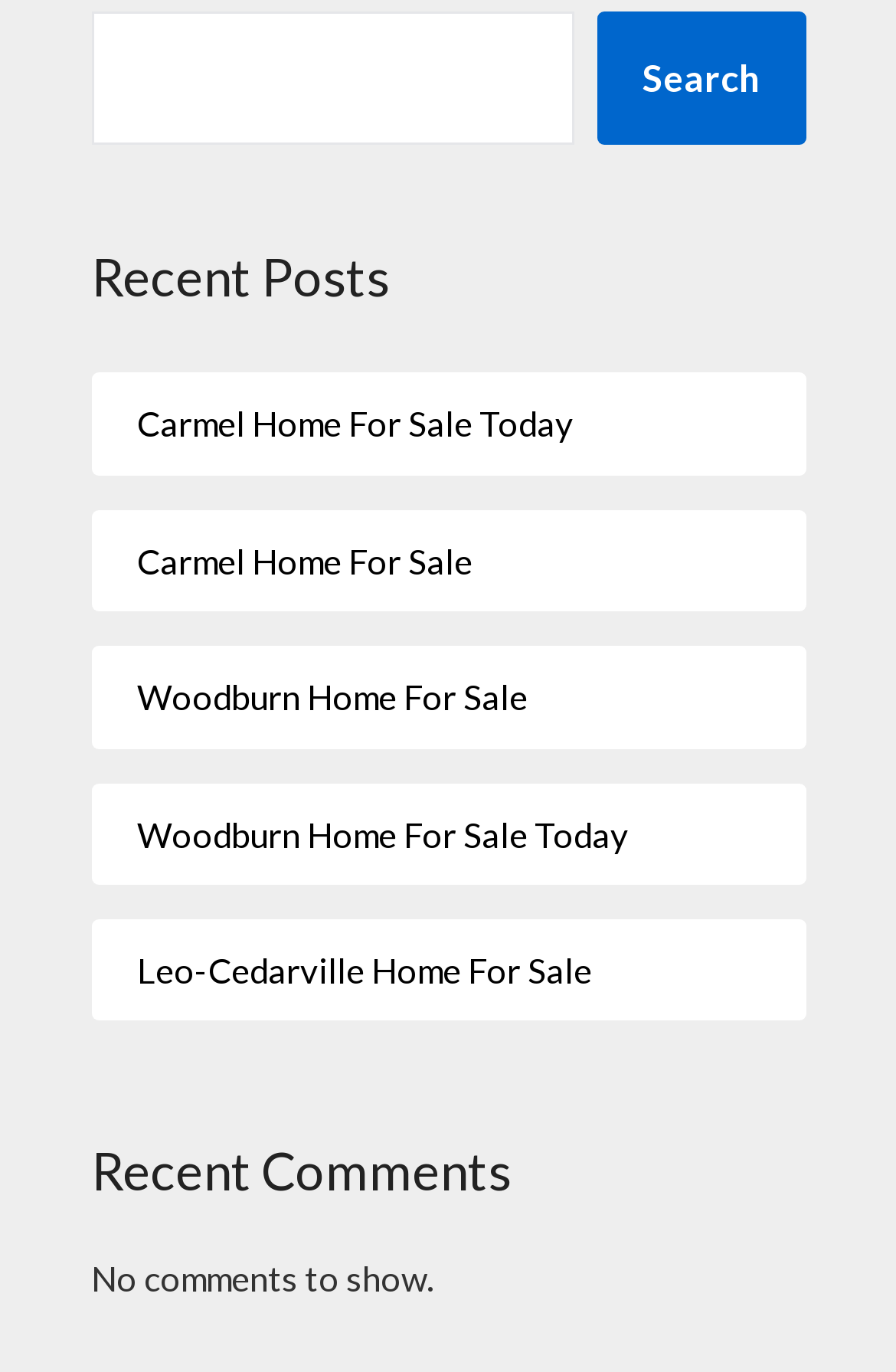What is the status of comments on this webpage?
We need a detailed and meticulous answer to the question.

The 'Recent Comments' section at the bottom of the webpage displays a message 'No comments to show.', indicating that there are no comments available on this webpage.